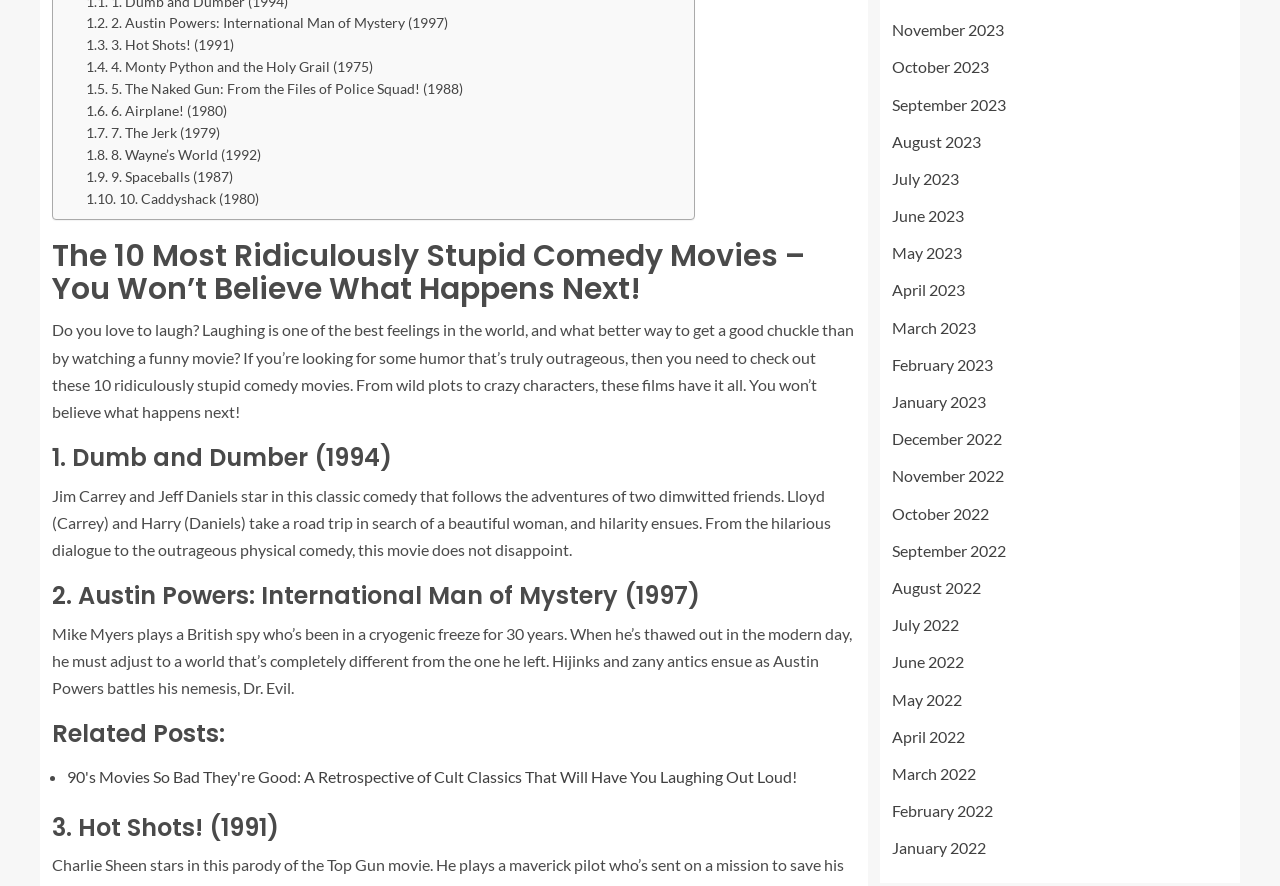Can you give a detailed response to the following question using the information from the image? How many comedy movies are listed?

I counted the number of links with movie titles, starting from '1. Dumb and Dumber (1994)' to '10. Caddyshack (1980)', and found that there are 10 comedy movies listed.